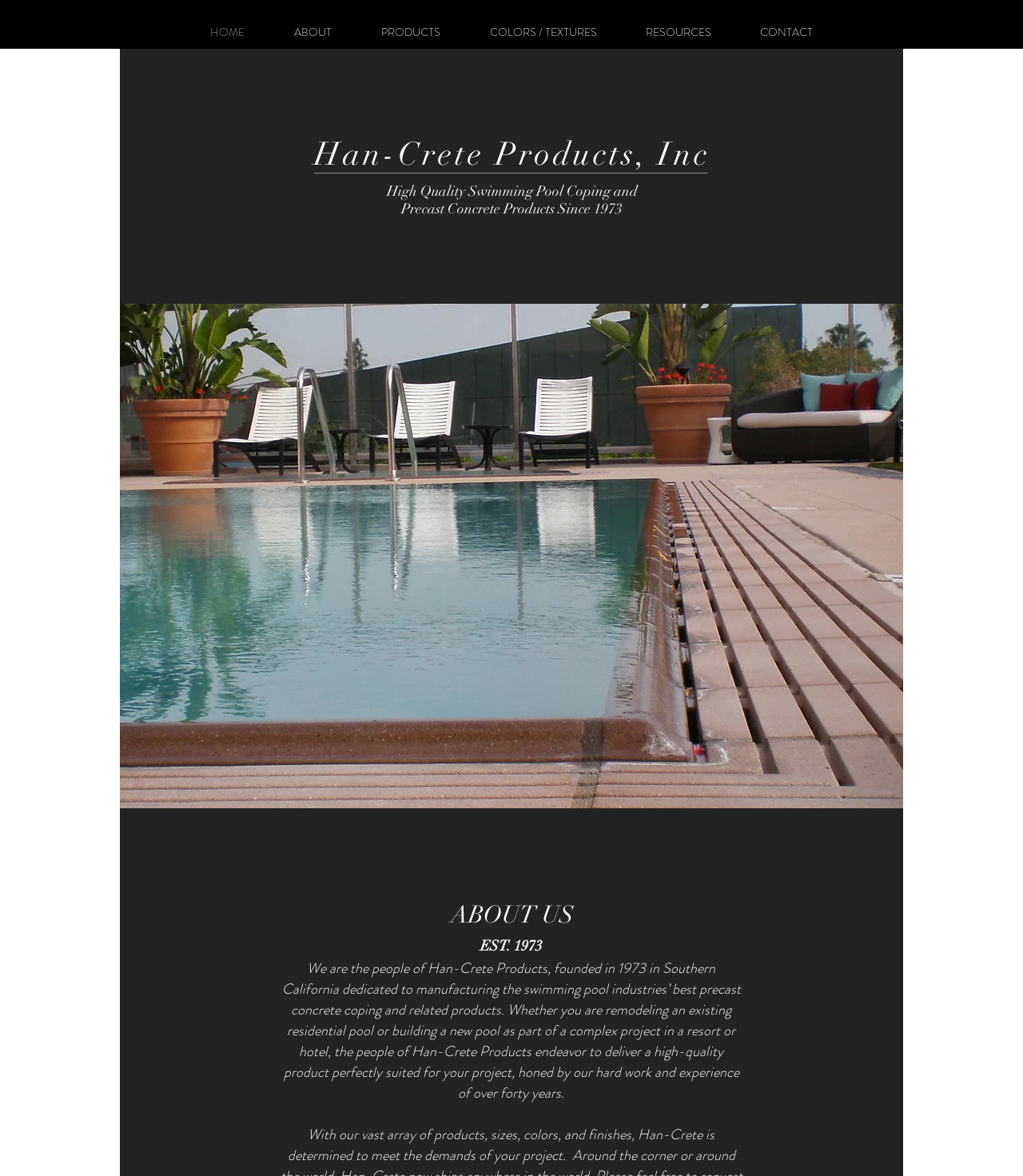Extract the bounding box coordinates for the UI element described as: "COLORS / TEXTURES".

[0.455, 0.013, 0.607, 0.041]